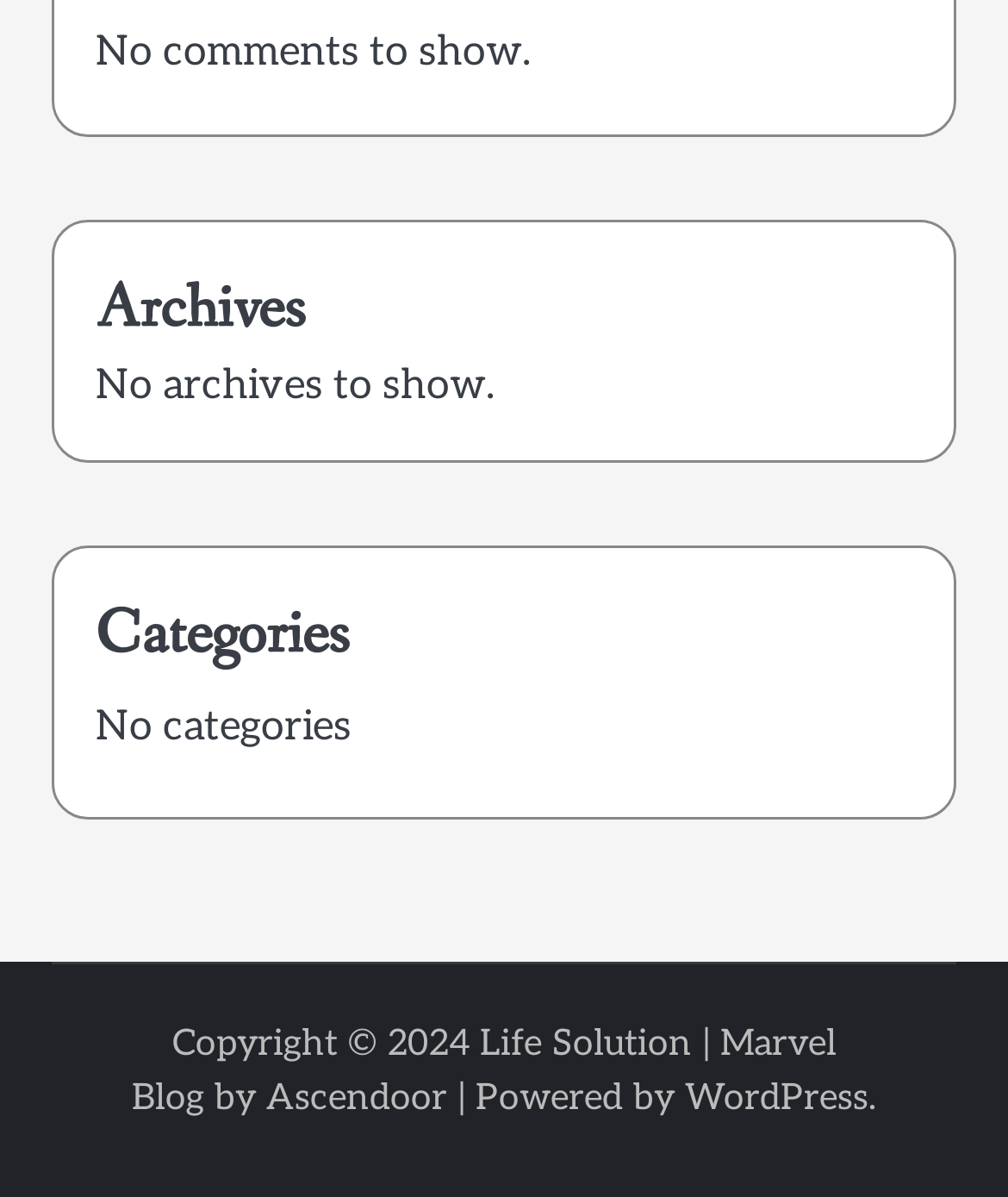Determine the bounding box for the described UI element: "aria-label="facebook"".

None